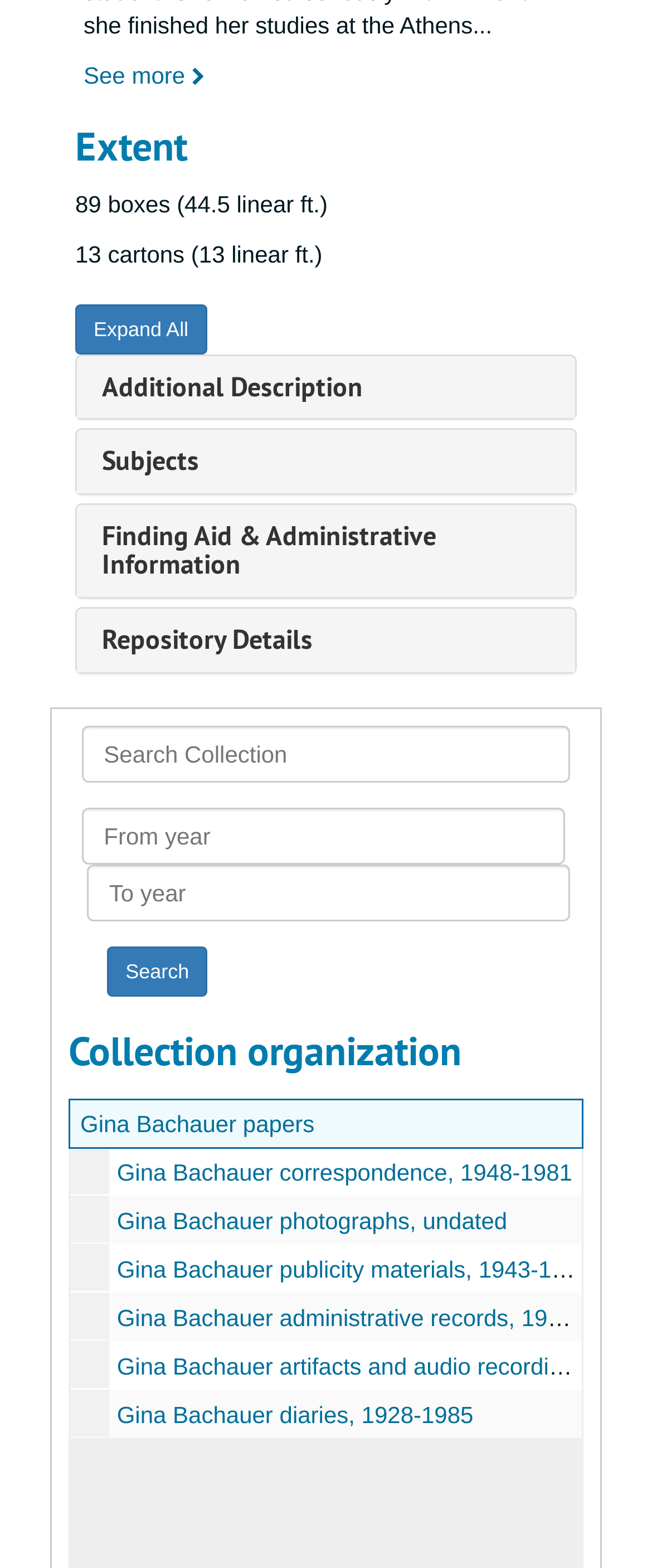Locate the bounding box coordinates of the element that should be clicked to execute the following instruction: "View additional description".

[0.156, 0.235, 0.556, 0.258]